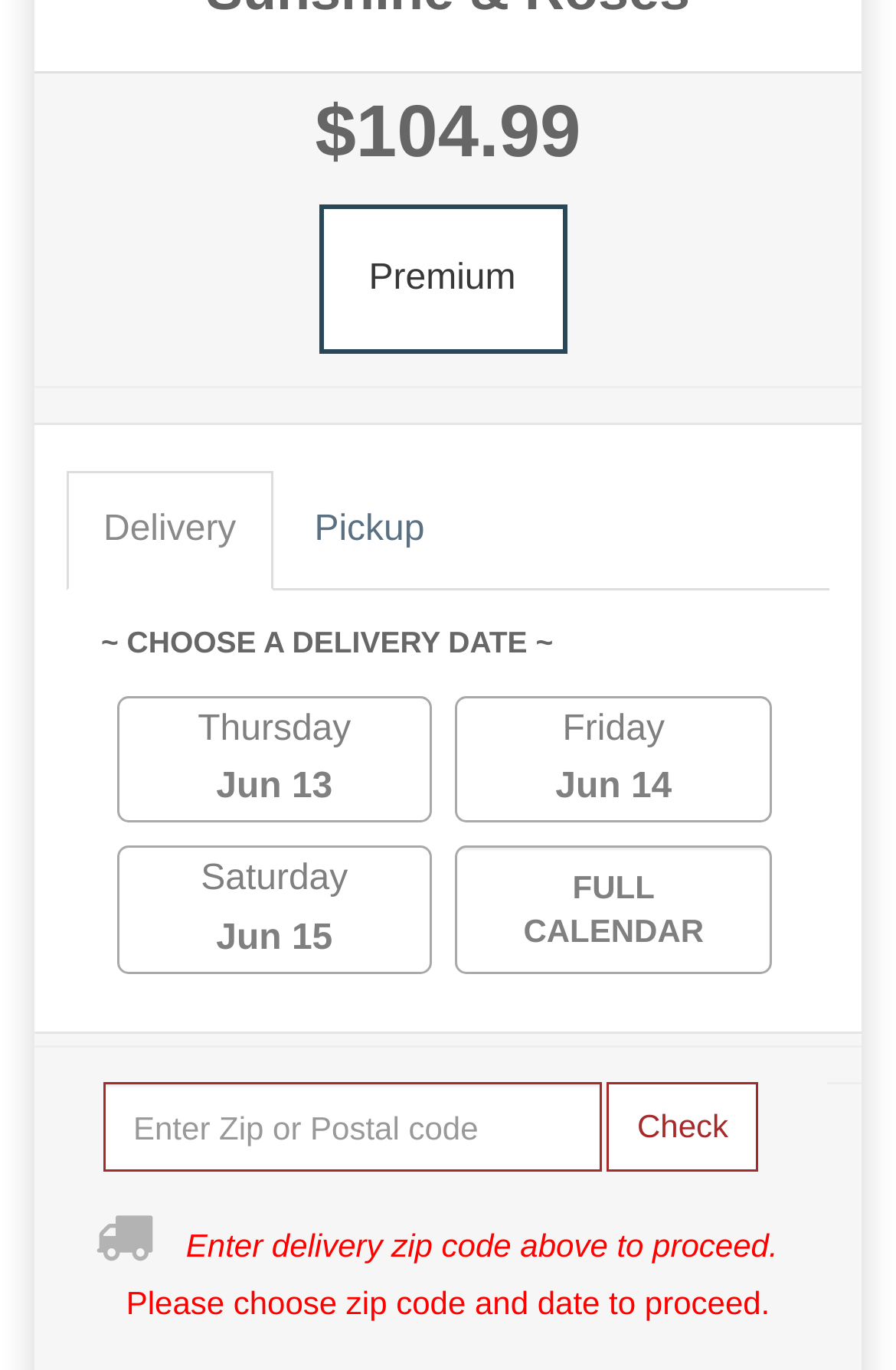Find the bounding box coordinates of the element you need to click on to perform this action: 'Enter a zip code'. The coordinates should be represented by four float values between 0 and 1, in the format [left, top, right, bottom].

[0.511, 0.619, 0.859, 0.709]